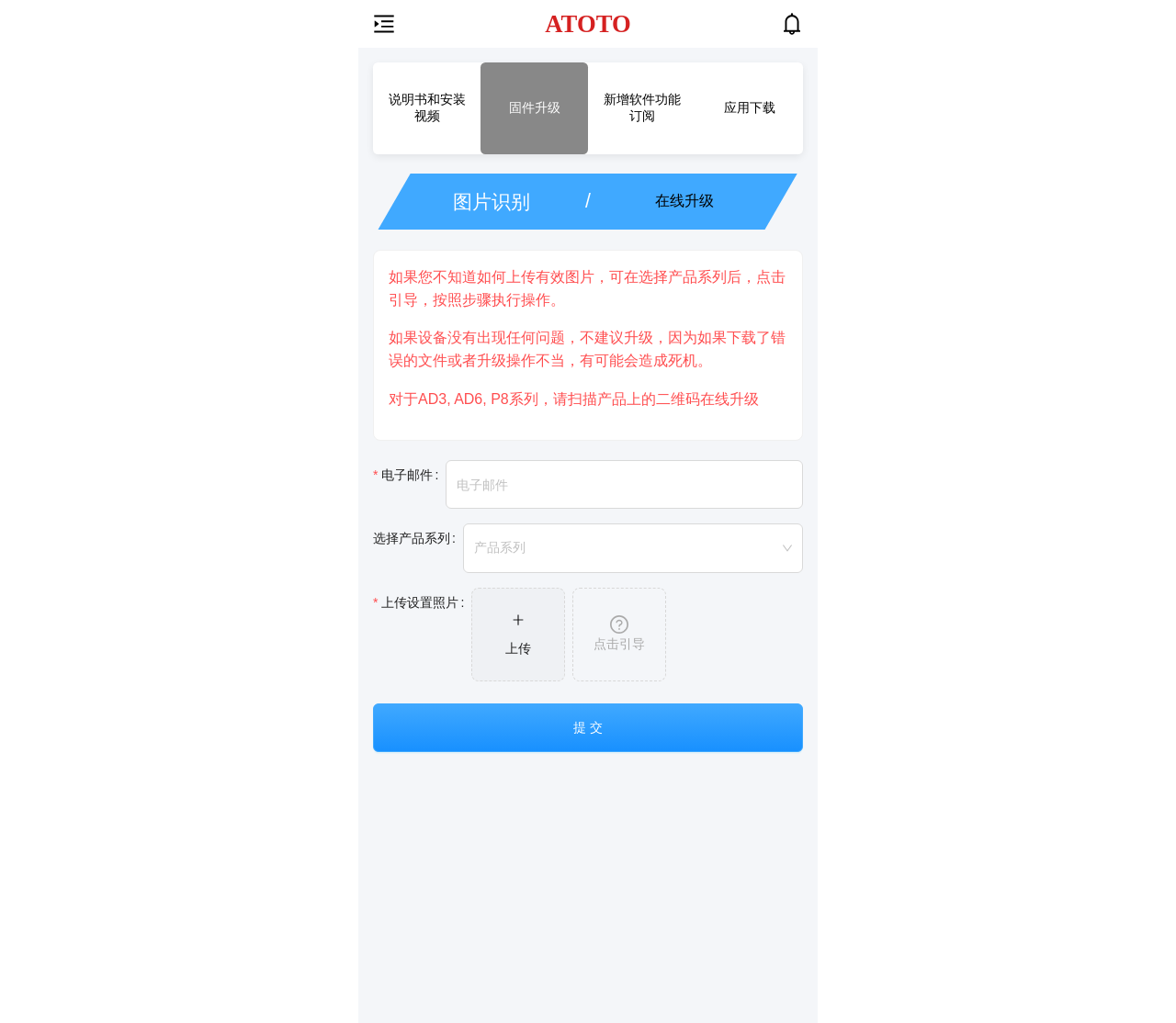Create a detailed narrative describing the layout and content of the webpage.

This webpage is about ATOTO Electronics, a company that specializes in car stereo and in-car entertainment products. At the top left corner, there is a menu icon, and next to it, the company's logo "ATOTO" is displayed. On the right side of the top section, a bell icon is present.

Below the top section, there is a main content area that occupies most of the page. In this area, there are four links: "说明书和安装视频" (Manual and Installation Video), "固件升级" (Firmware Upgrade), "新增软件功能订阅" (New Software Function Subscription), and "应用下载" (App Download).

Underneath the links, there are three lines of text: "图片识别" (Image Recognition), "/" (a separator), and "在线升级" (Online Upgrade). Following these lines, there are three paragraphs of text that provide guidance on firmware upgrades, warning users about potential risks and providing specific instructions for certain product series.

Below the guidance text, there is a section for users to input their email address, with a label "电子邮件" (Email) and a required text box. Next to the email input section, there is a label "选择产品系列" (Select Product Series) with a combo box that allows users to select their product series.

Underneath the product series selection, there is a section for users to upload a setting photo, with a label "上传设置照片" (Upload Setting Photo) and a button "plus 上传" (Plus Upload) that has a plus icon. Next to the upload button, there is a question mark icon. A text "点击引导" (Click Guide) is displayed below the upload section.

Finally, at the bottom of the page, there is a "提 交" (Submit) button.